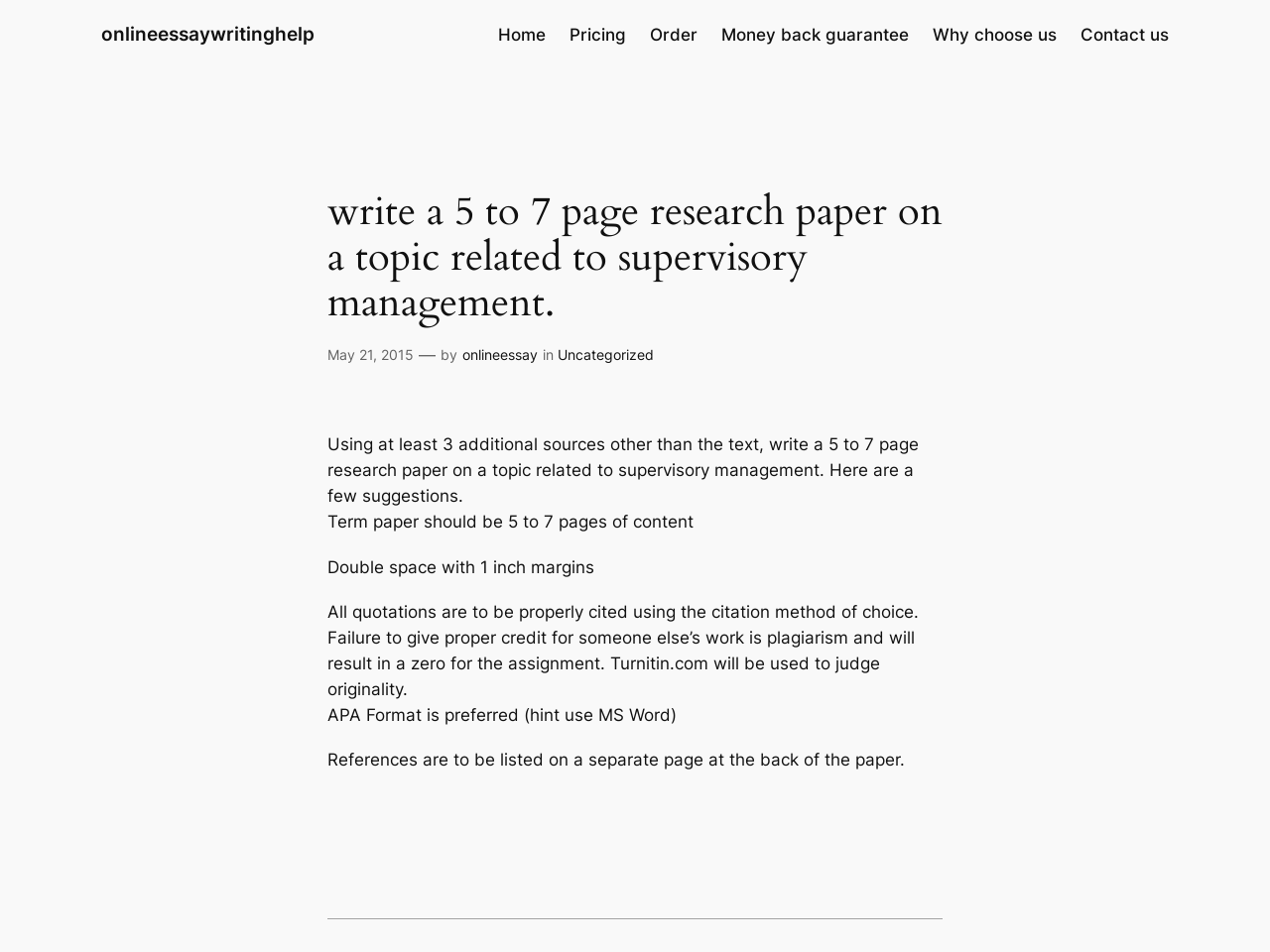Provide the bounding box coordinates of the HTML element this sentence describes: "3 October, 2021". The bounding box coordinates consist of four float numbers between 0 and 1, i.e., [left, top, right, bottom].

None